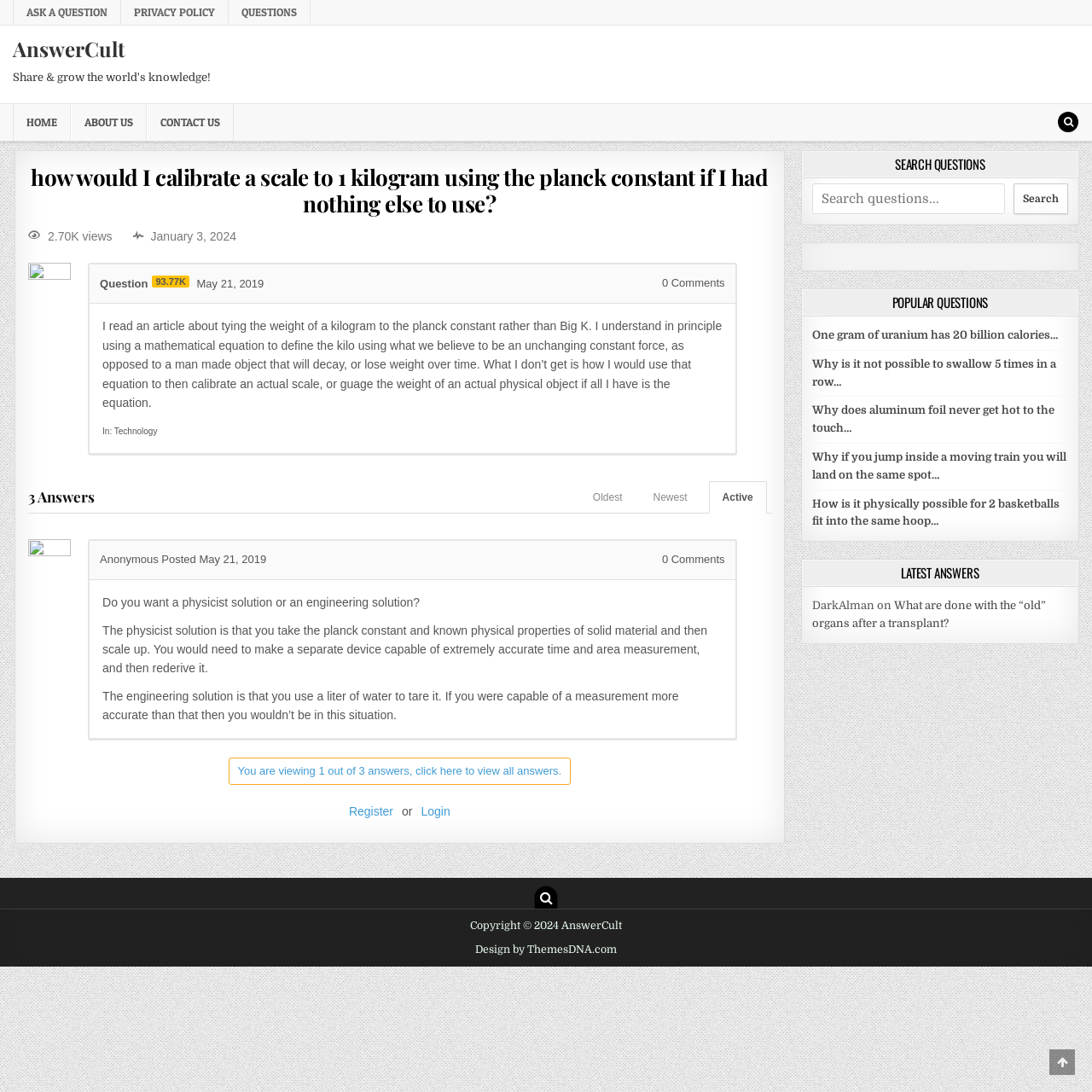Select the bounding box coordinates of the element I need to click to carry out the following instruction: "View all answers".

[0.209, 0.693, 0.523, 0.719]